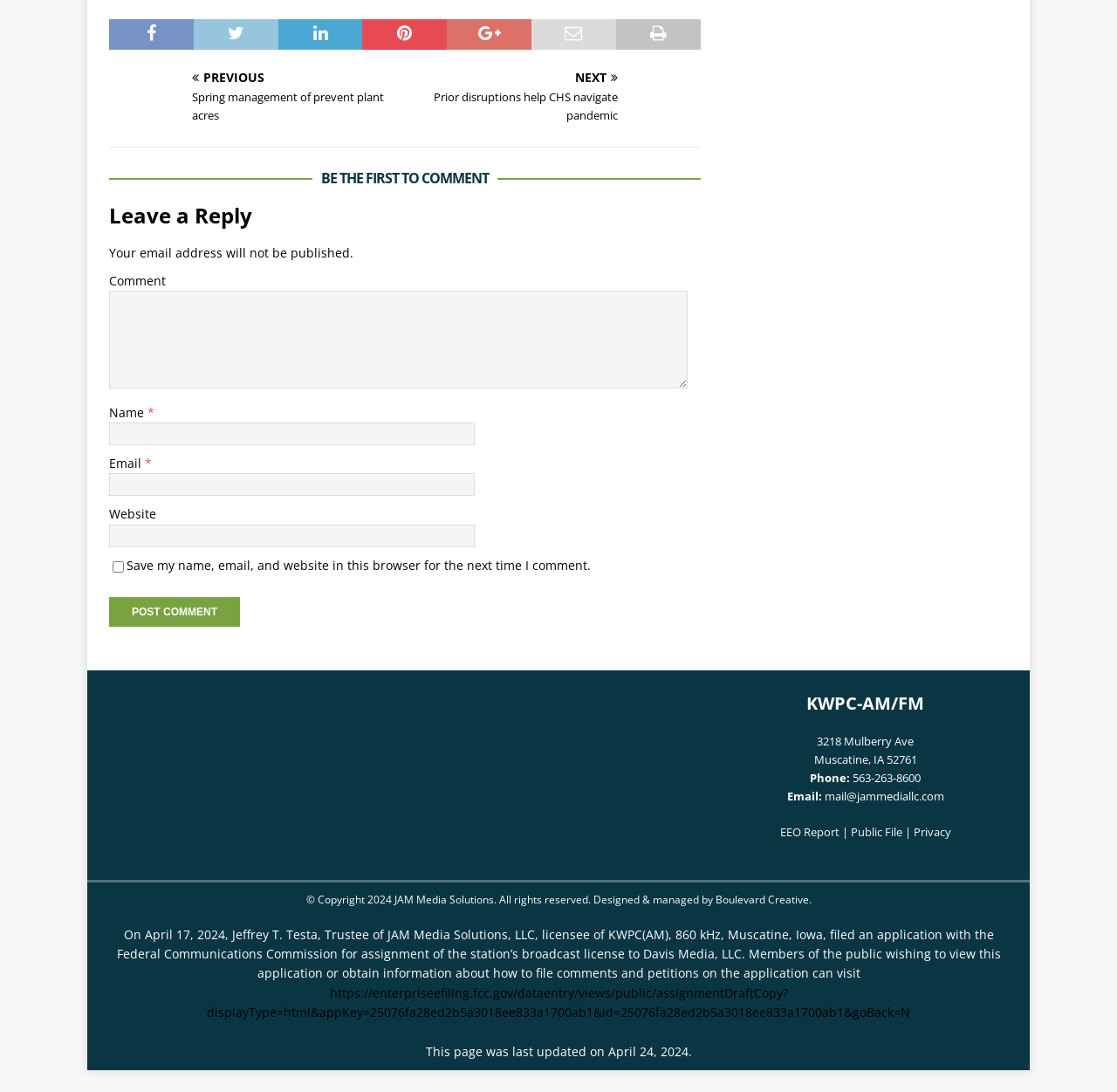Locate the bounding box coordinates of the segment that needs to be clicked to meet this instruction: "Visit Shifa Health’s homepage".

None